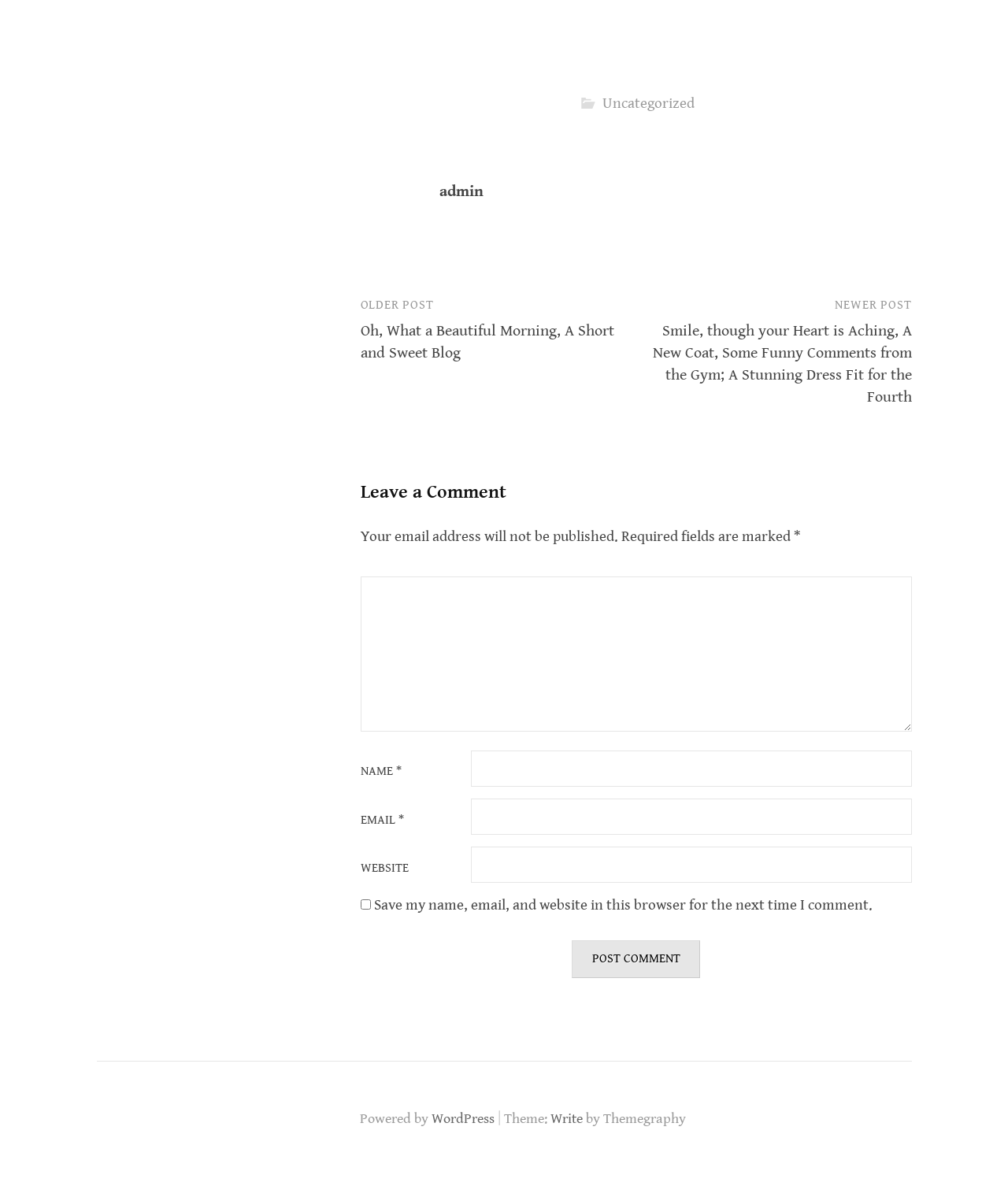Please determine the bounding box coordinates of the element's region to click in order to carry out the following instruction: "Click on the 'Post Comment' button". The coordinates should be four float numbers between 0 and 1, i.e., [left, top, right, bottom].

[0.567, 0.793, 0.695, 0.825]